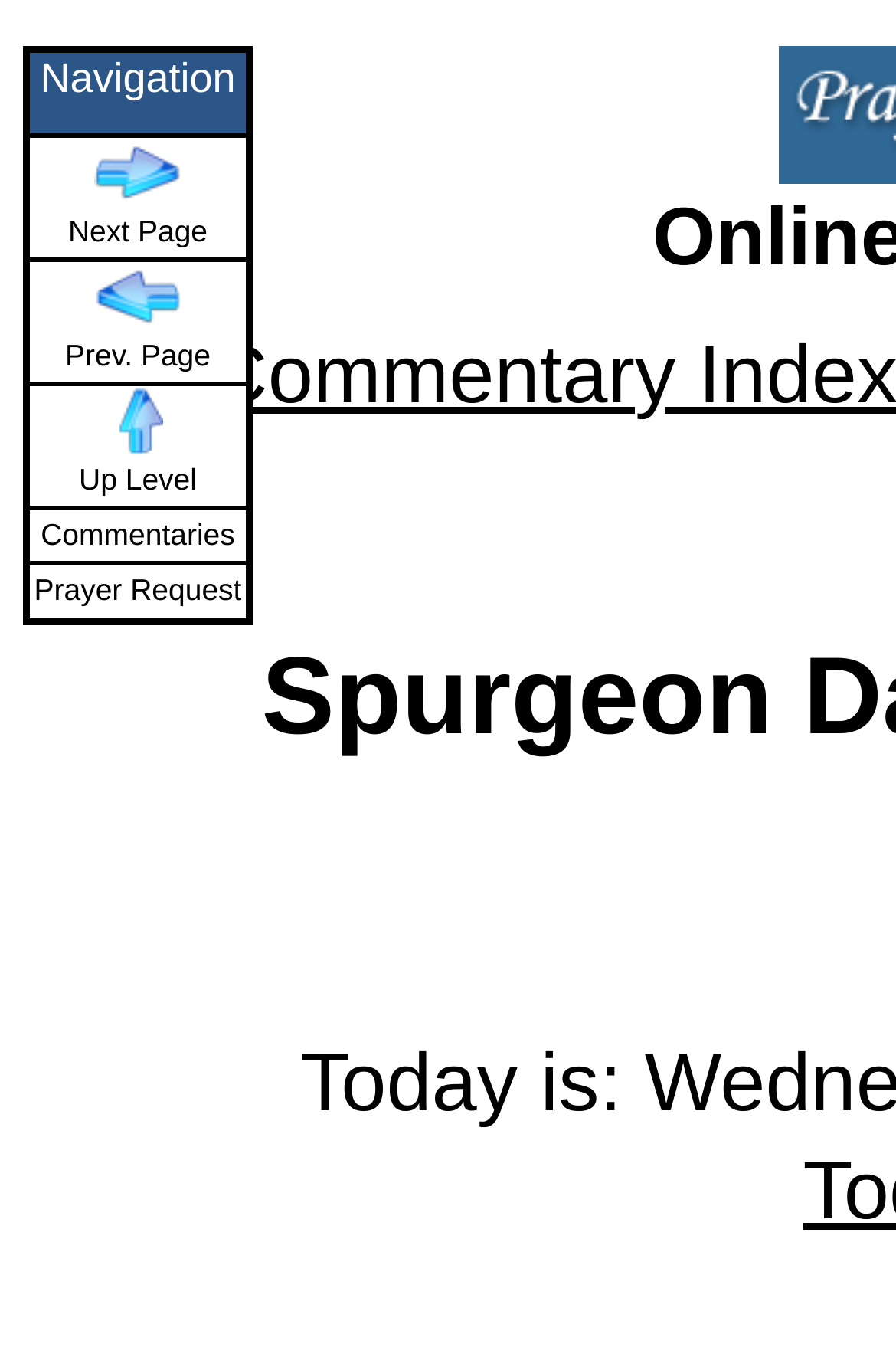Offer a meticulous description of the webpage's structure and content.

The webpage is a daily devotional Bible page for June 26, featuring a table with multiple rows and grid cells. At the top, there is a navigation section with four grid cells, each containing a different option: "Navigation", "Next Page", "Prev. Page", and "Up Level". The "Next Page" and "Prev. Page" options have corresponding images, while the "Up Level" option has a different image. 

Below the navigation section, there are two more grid cells, labeled "Commentaries" and "Prayer Request". These elements are positioned in a vertical column, with "Commentaries" above "Prayer Request". The entire table is relatively narrow, taking up about a quarter of the screen's width, and is positioned near the top-left corner of the page.